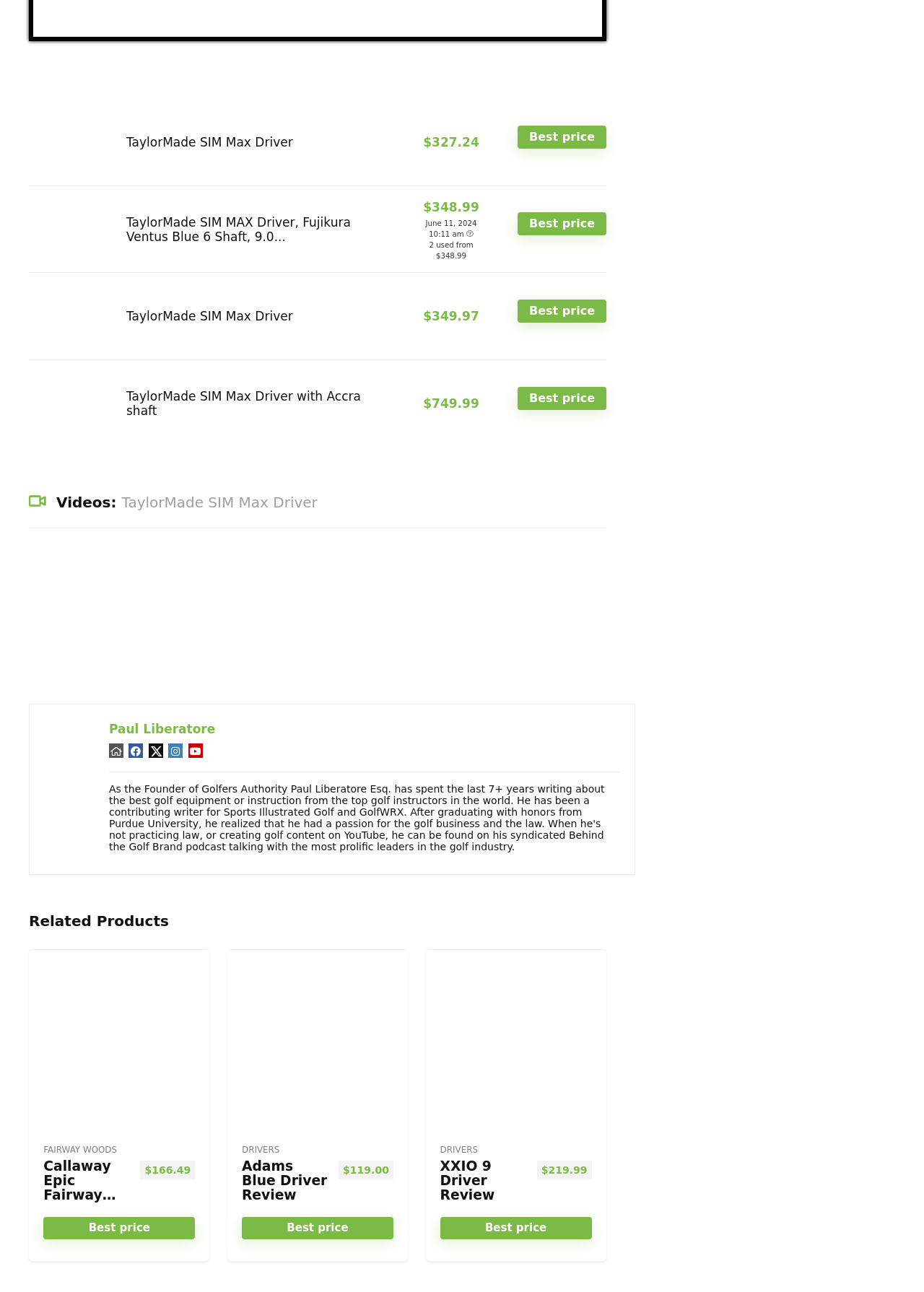Show the bounding box coordinates for the element that needs to be clicked to execute the following instruction: "Check the price of Callaway Epic Fairway Wood". Provide the coordinates in the form of four float numbers between 0 and 1, i.e., [left, top, right, bottom].

[0.157, 0.901, 0.206, 0.91]